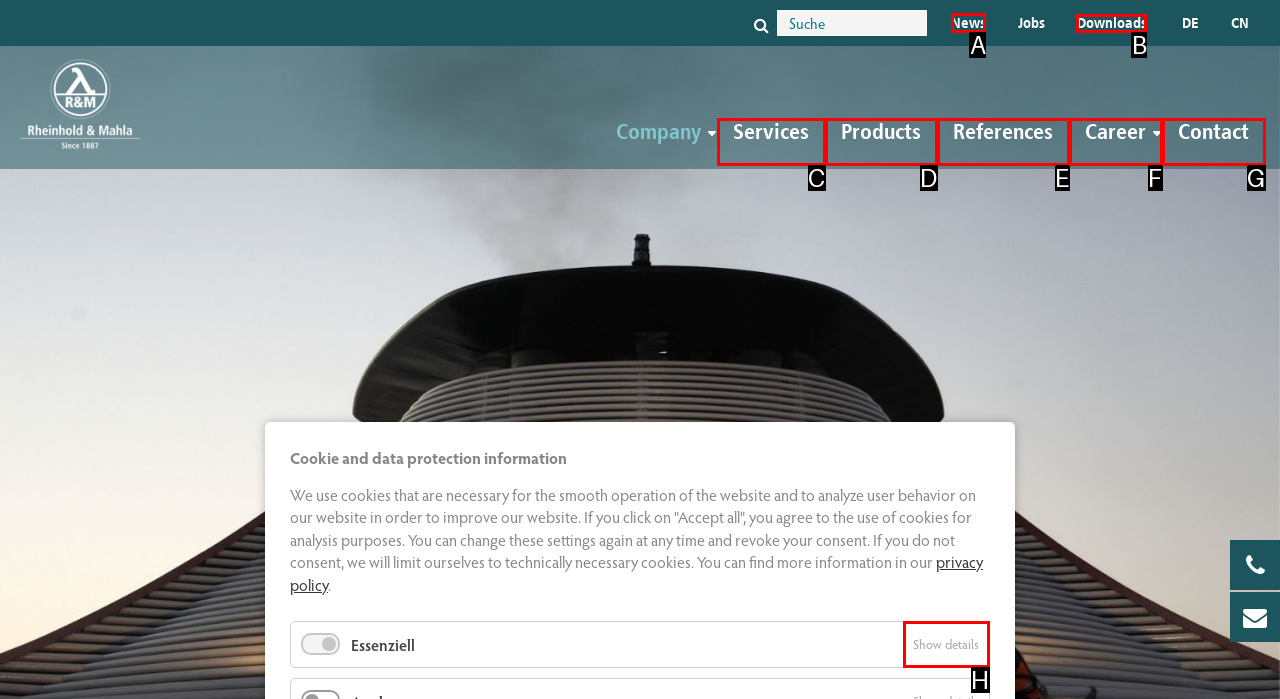Select the appropriate HTML element to click on to finish the task: Go to news page.
Answer with the letter corresponding to the selected option.

A